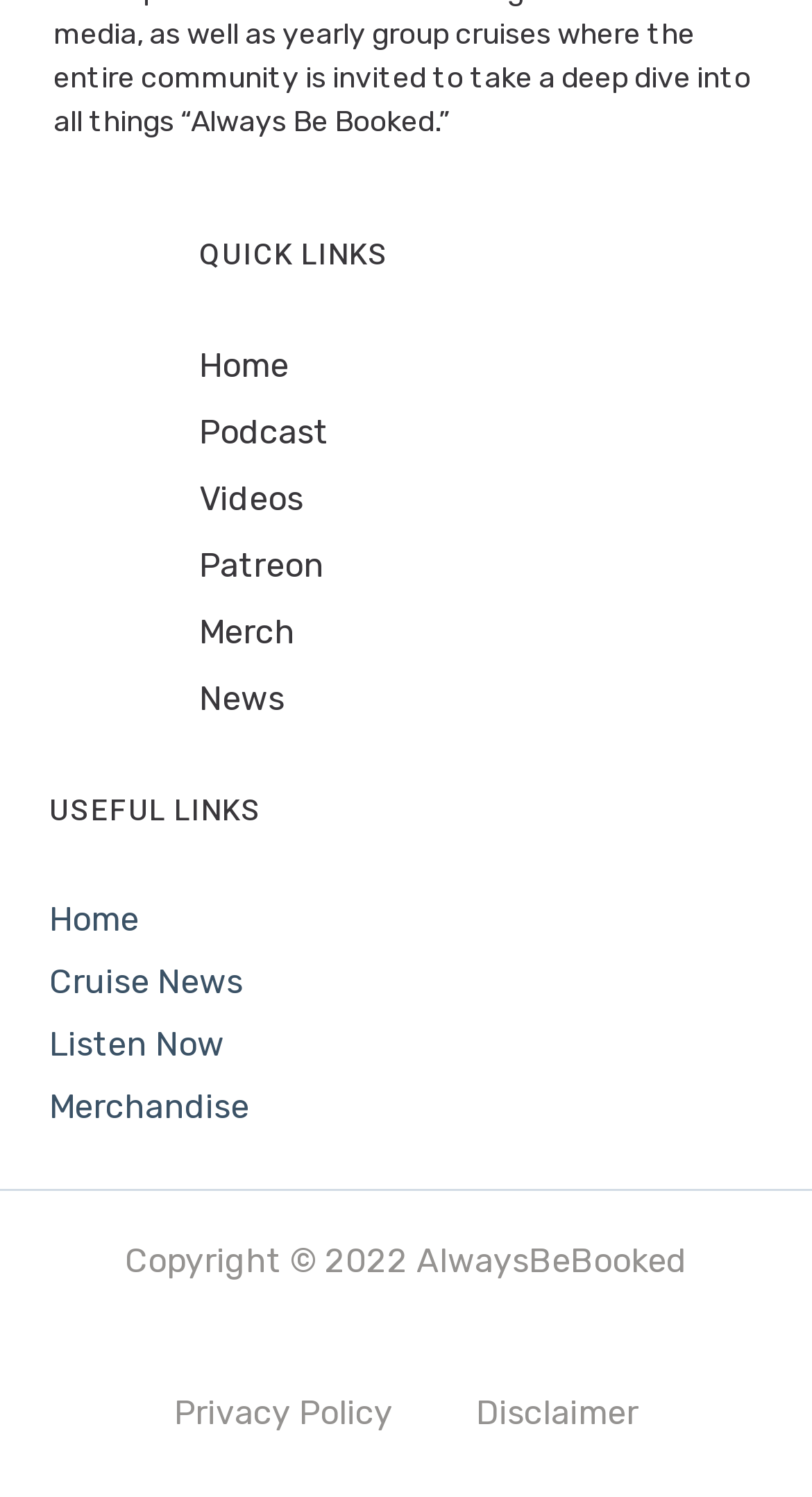Find the bounding box coordinates of the clickable area that will achieve the following instruction: "view privacy policy".

[0.163, 0.923, 0.535, 0.965]